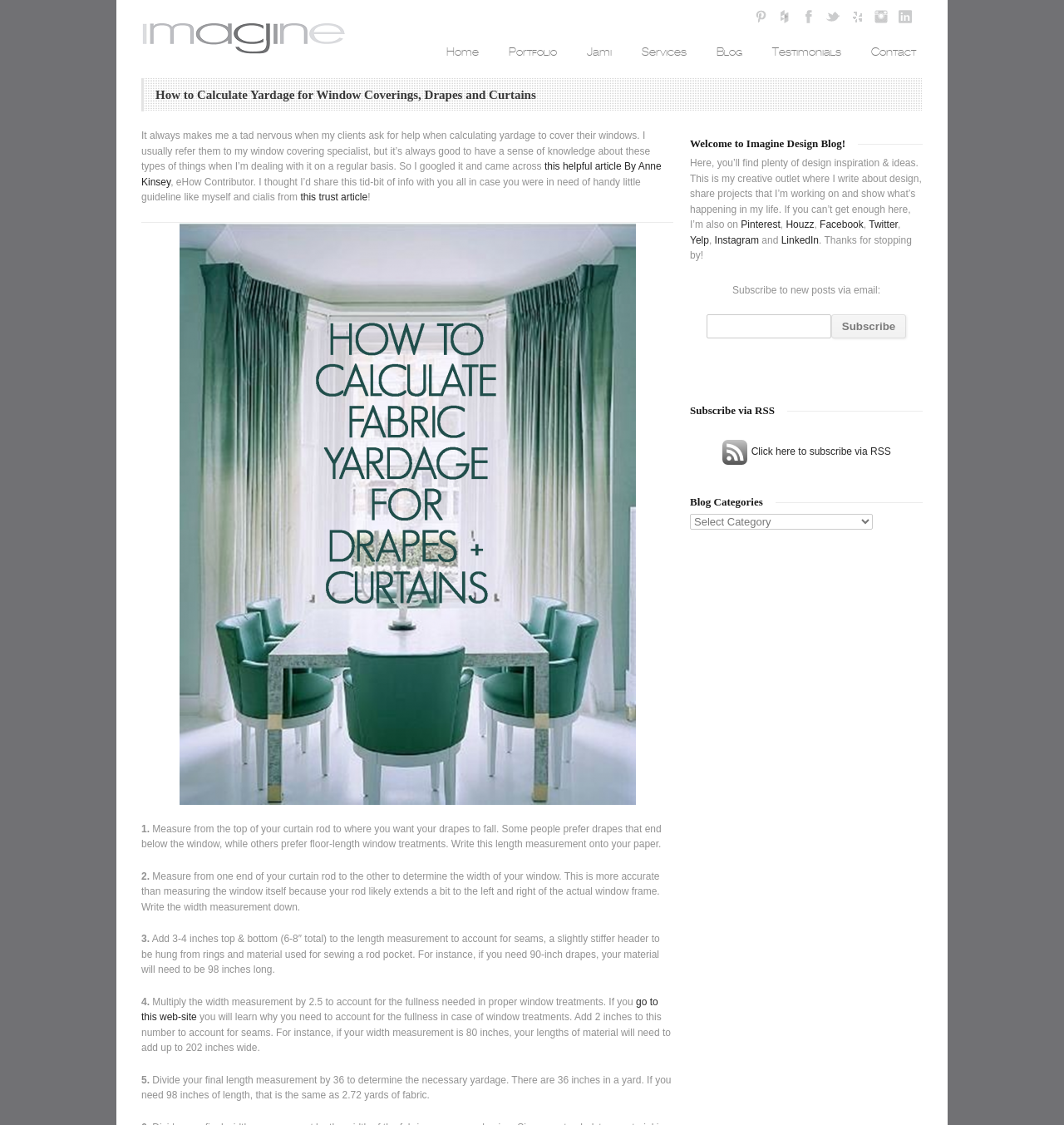Kindly provide the bounding box coordinates of the section you need to click on to fulfill the given instruction: "Visit the 'Portfolio' page".

[0.464, 0.038, 0.538, 0.055]